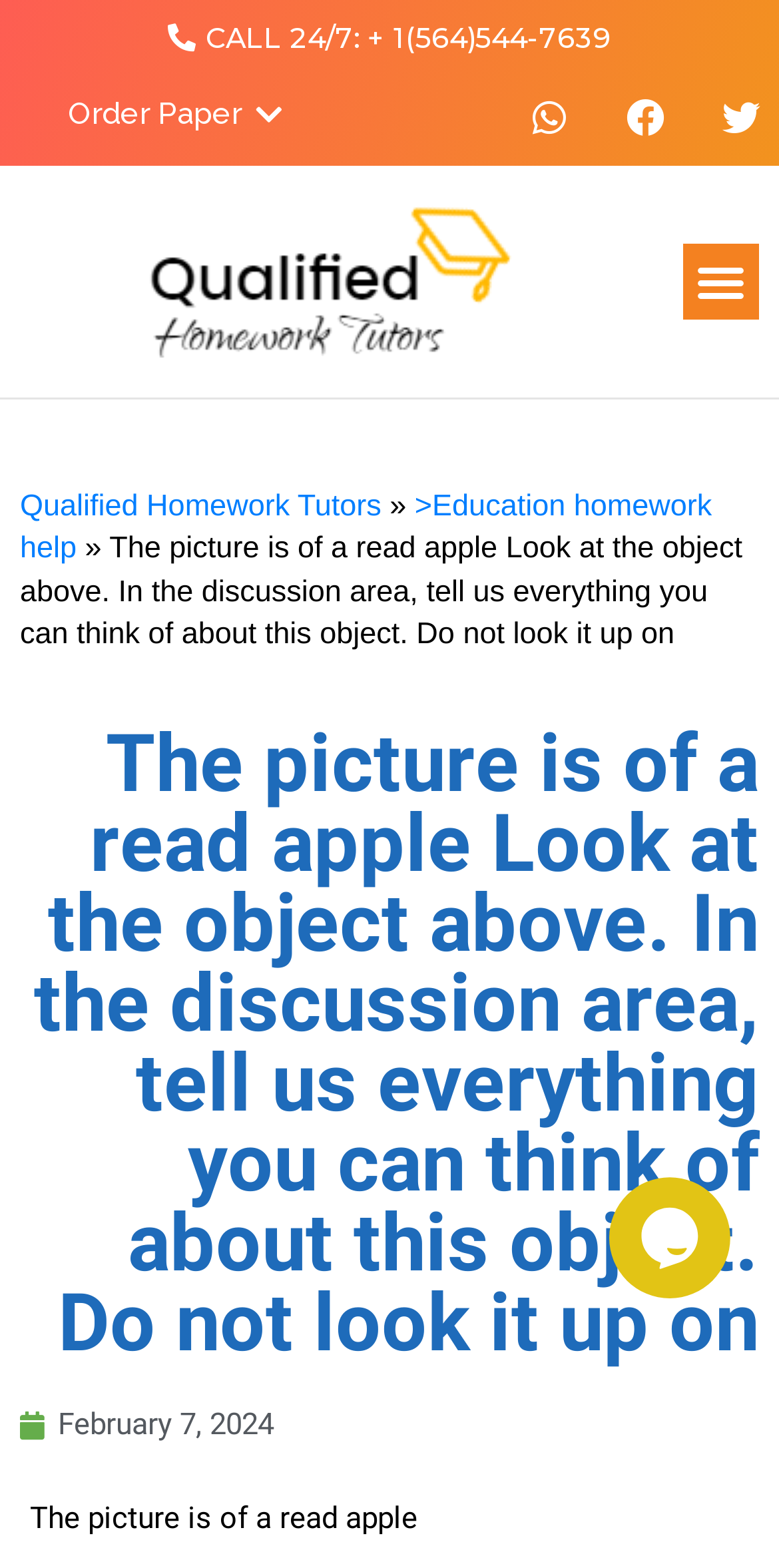Please answer the following question using a single word or phrase: 
What is the purpose of the discussion area?

To describe the object